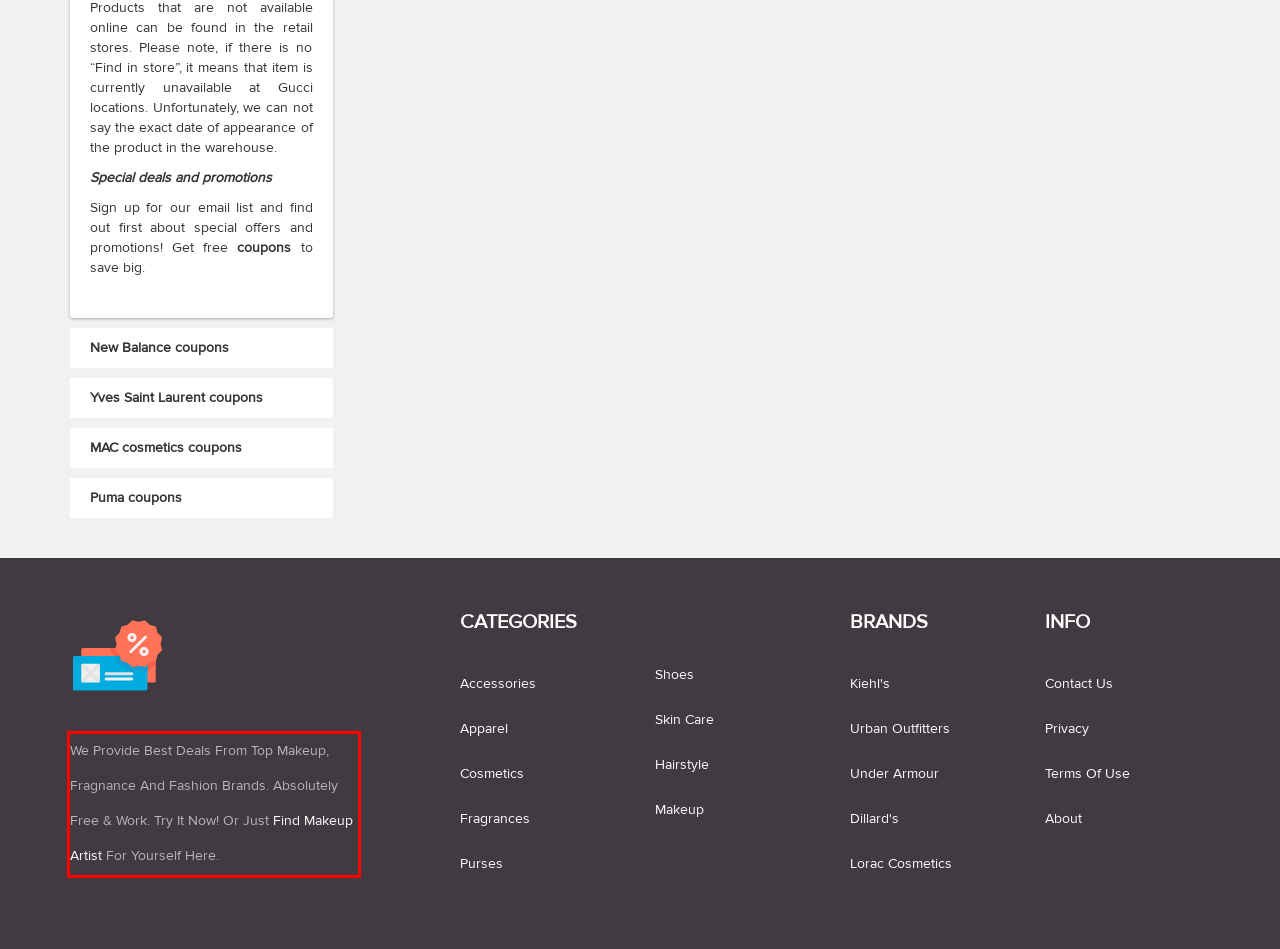Identify the red bounding box in the webpage screenshot and perform OCR to generate the text content enclosed.

We Provide Best Deals From Top Makeup, Fragnance And Fashion Brands. Absolutely Free & Work. Try It Now! Or Just Find Makeup Artist For Yourself Here.